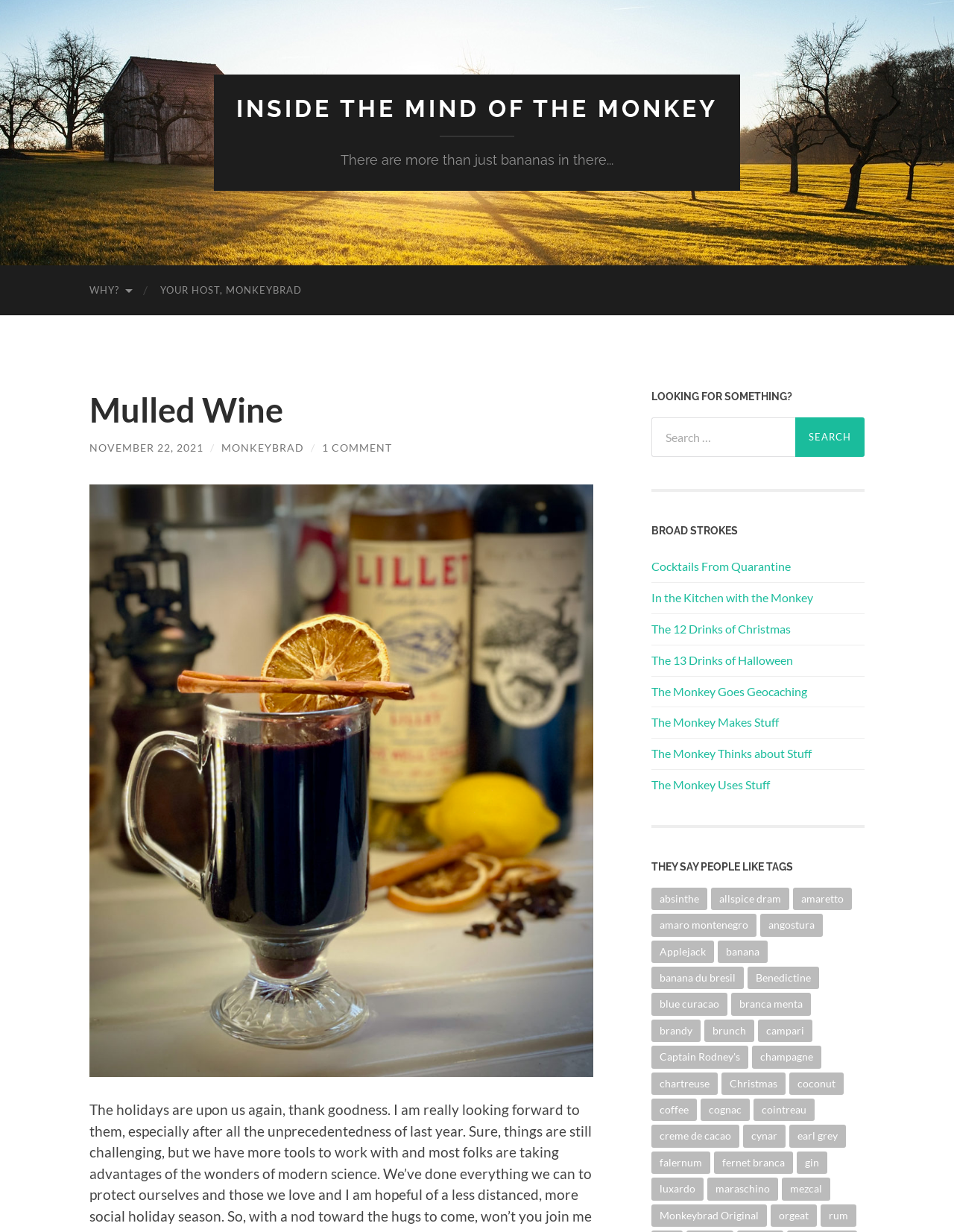Kindly respond to the following question with a single word or a brief phrase: 
How many items are tagged with 'rum'?

135